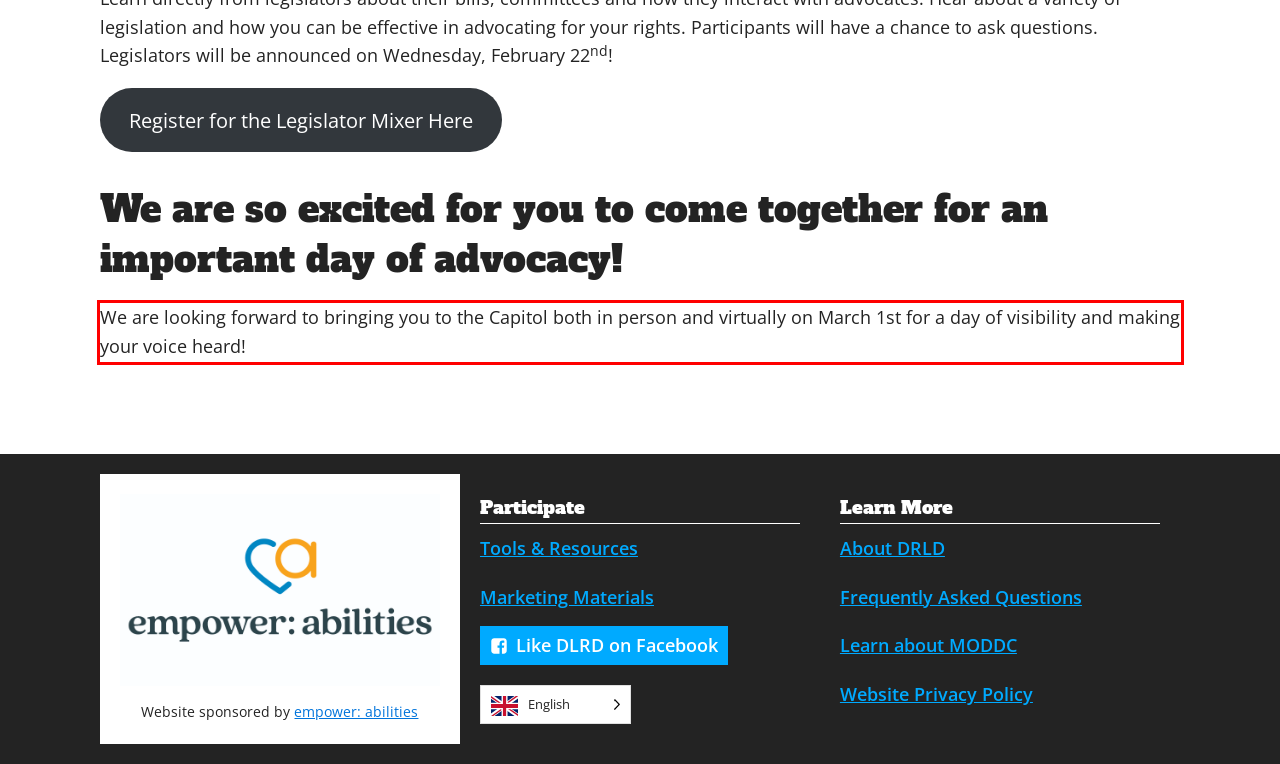Using the provided webpage screenshot, identify and read the text within the red rectangle bounding box.

We are looking forward to bringing you to the Capitol both in person and virtually on March 1st for a day of visibility and making your voice heard!